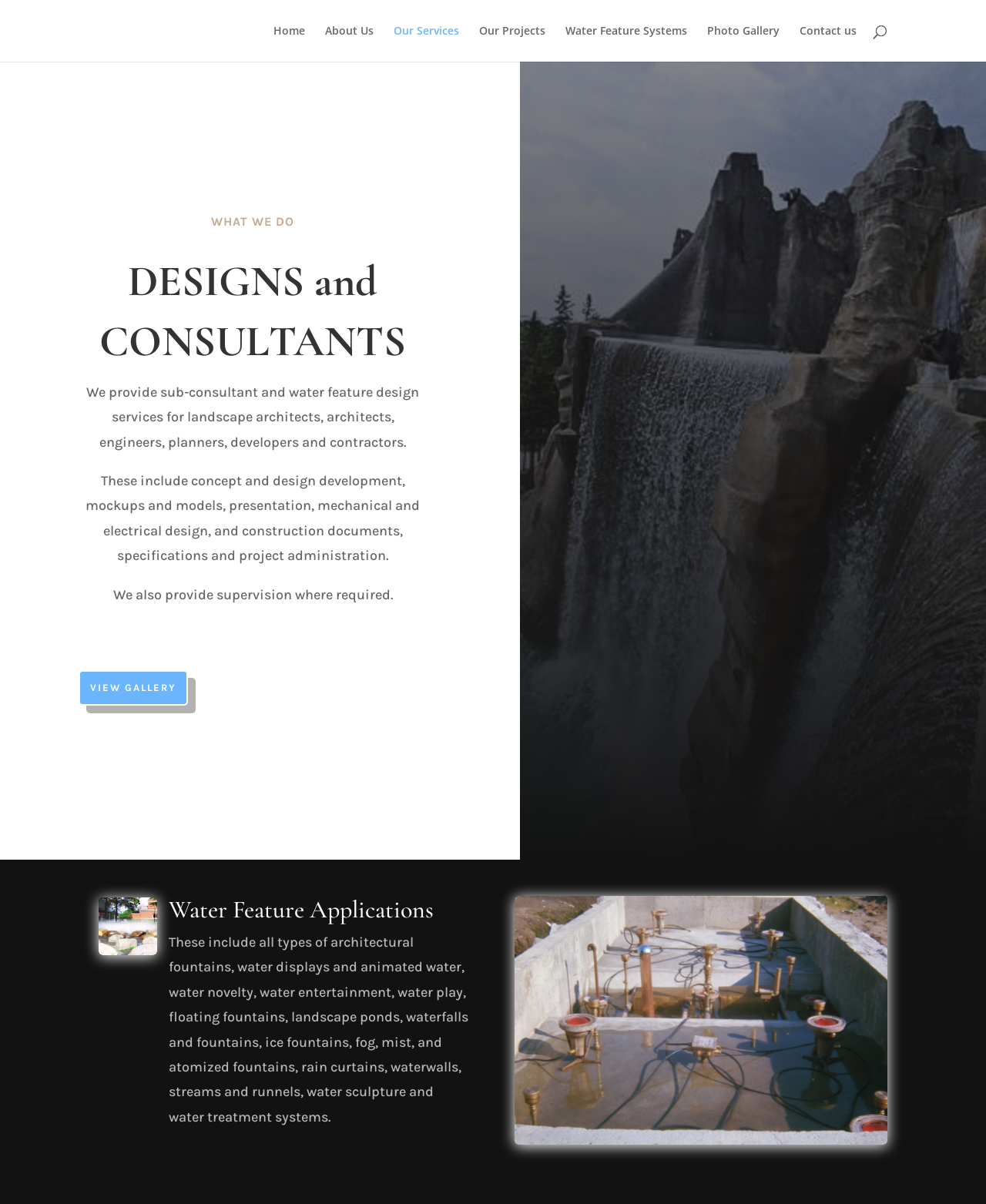Indicate the bounding box coordinates of the clickable region to achieve the following instruction: "view photo gallery."

[0.717, 0.021, 0.791, 0.051]